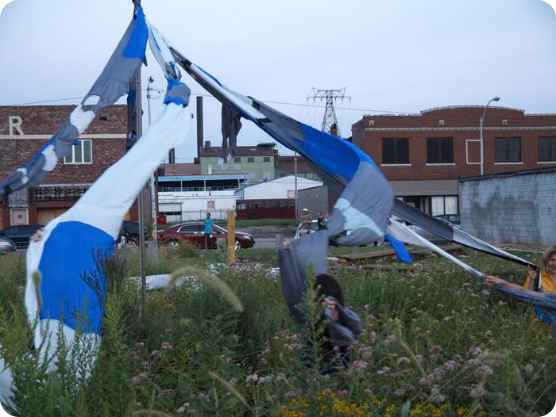Outline with detail what the image portrays.

In this evocative image, a group of women are engaged in a collaborative art project amidst a field of wildflowers and tall grasses. The scene features vibrant, flowing fabric streamers in shades of blue, grey, and white, which they are maneuvering and attaching to bamboo sticks. The backdrop consists of industrial structures that hint at the transformation and revitalization efforts in Granite City, where the event appears to take place. The setting sun casts a soft light over the scene, enhancing the community spirit and sense of change as the participants prepare for a parade, symbolizing their roles as instruments of transformation. This moment captures the essence of creativity and teamwork, as the women help each other shed their wrappings, all while contributing to an artistic ritual that merges personal and communal narratives.